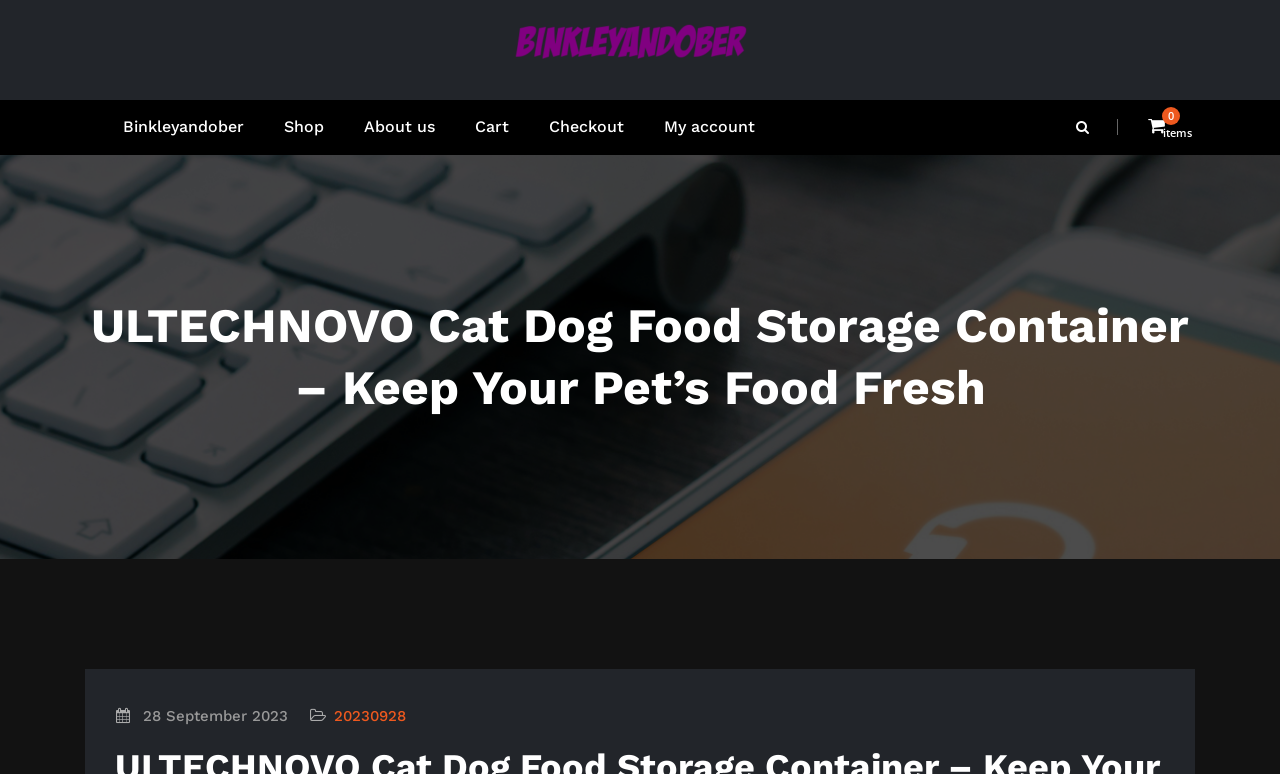Determine the bounding box coordinates of the region I should click to achieve the following instruction: "go to binkleyandober homepage". Ensure the bounding box coordinates are four float numbers between 0 and 1, i.e., [left, top, right, bottom].

[0.401, 0.047, 0.587, 0.078]